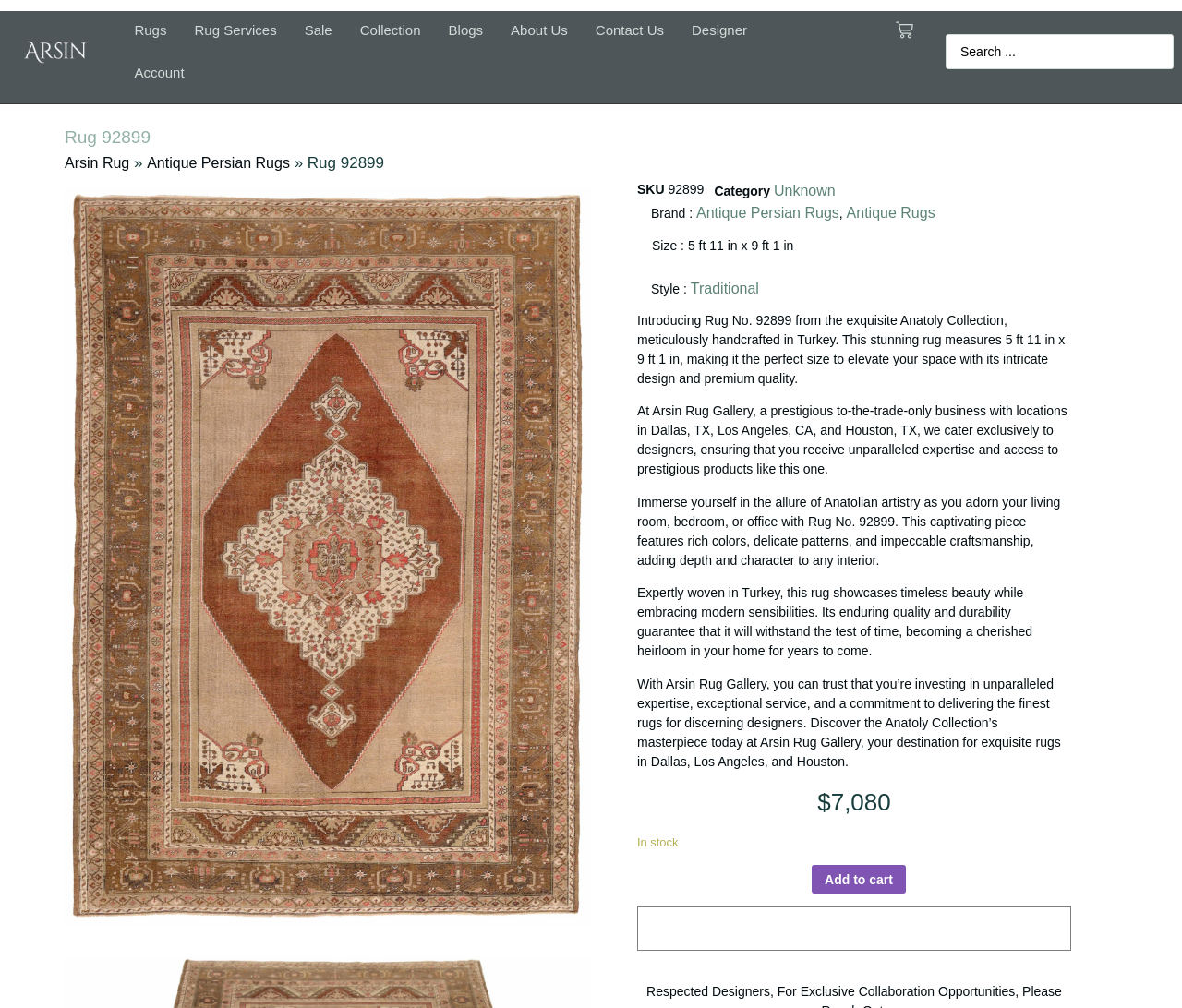Calculate the bounding box coordinates of the UI element given the description: "Unknown".

[0.655, 0.181, 0.707, 0.197]